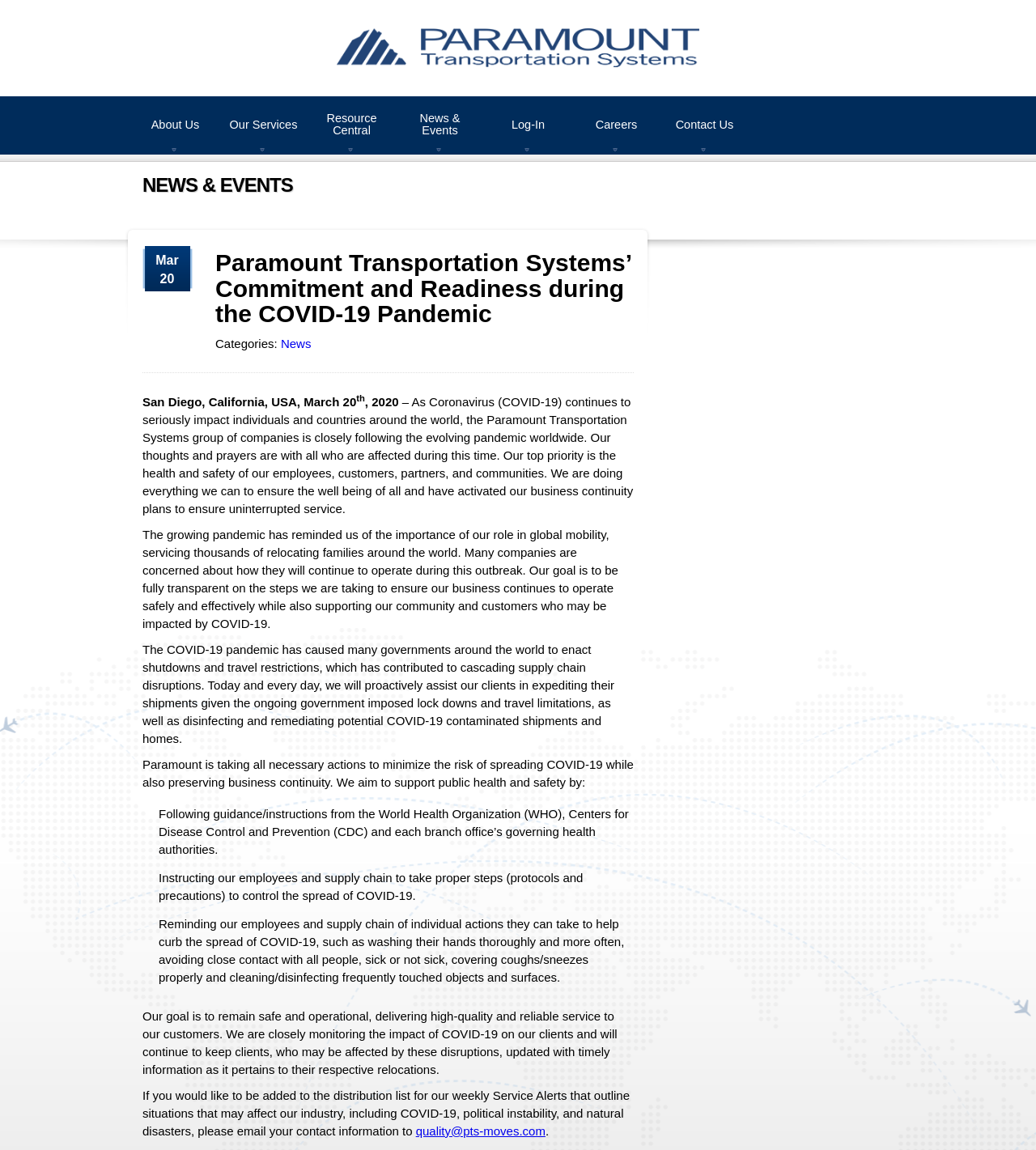What is the name of the company?
Answer the question with detailed information derived from the image.

The company name is mentioned in the link 'Paramount Transportation Systems' at the top of the webpage, and also in the heading 'Paramount Transportation Systems’ Commitment and Readiness during the COVID-19 Pandemic'.